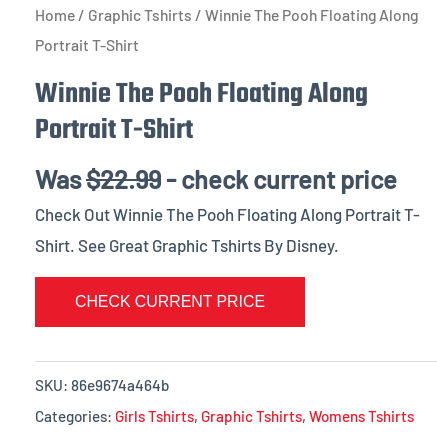With reference to the screenshot, provide a detailed response to the question below:
What is the purpose of the 'CHECK CURRENT PRICE' button?

The 'CHECK CURRENT PRICE' button is prominently displayed on the webpage, and its purpose is to enable customers to easily check the current price of the shirt and potentially make a purchase. This button streamlines the buying process for interested customers.